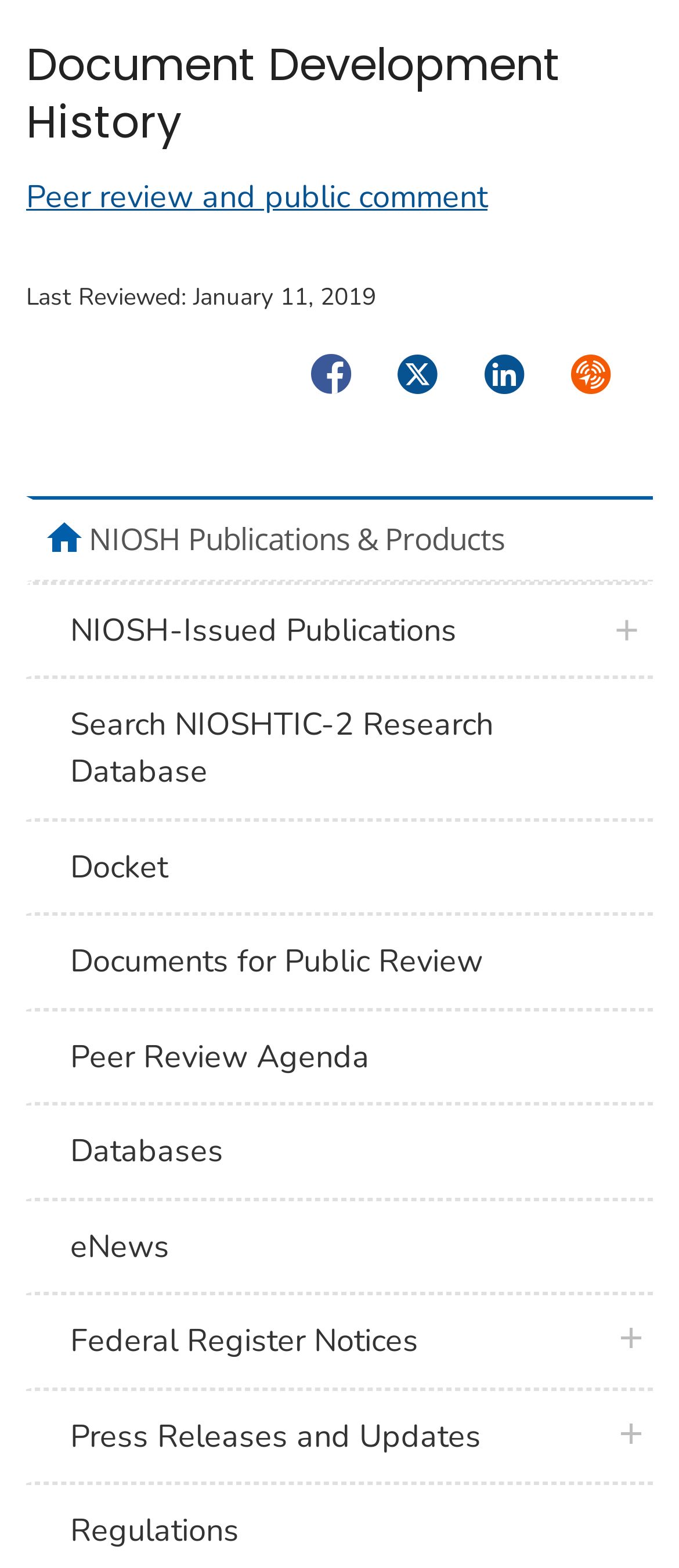What social media platforms are available?
Refer to the image and give a detailed answer to the query.

The social media platforms can be found under the 'Social Media' navigation section, which contains links to Facebook, Twitter, LinkedIn, and Syndicate.